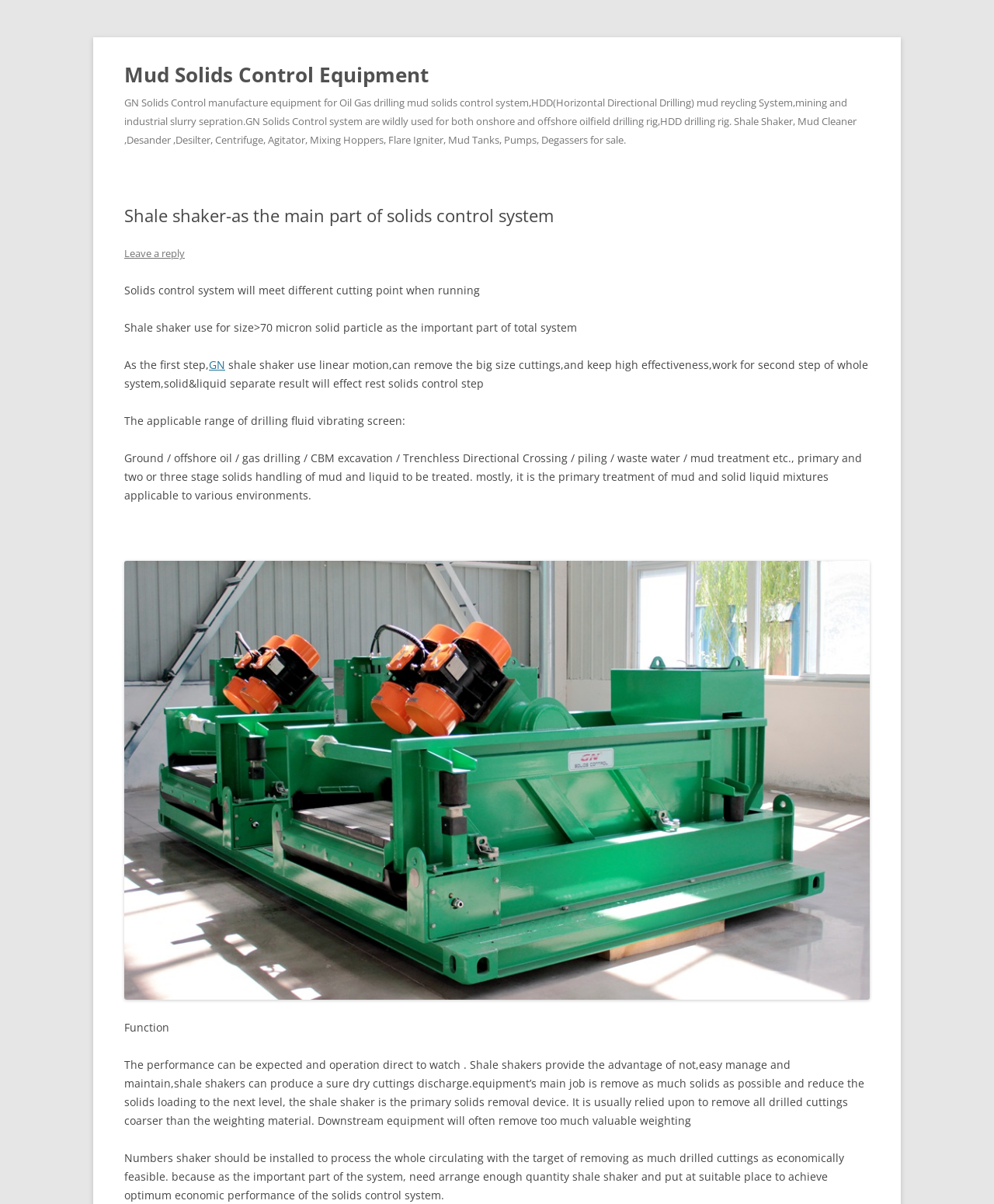What is the advantage of shale shakers?
Please respond to the question thoroughly and include all relevant details.

According to the webpage, shale shakers provide the advantage of being easy to manage and maintain, and they can produce a sure dry cuttings discharge. This makes them a reliable choice for solids removal in the drilling process.